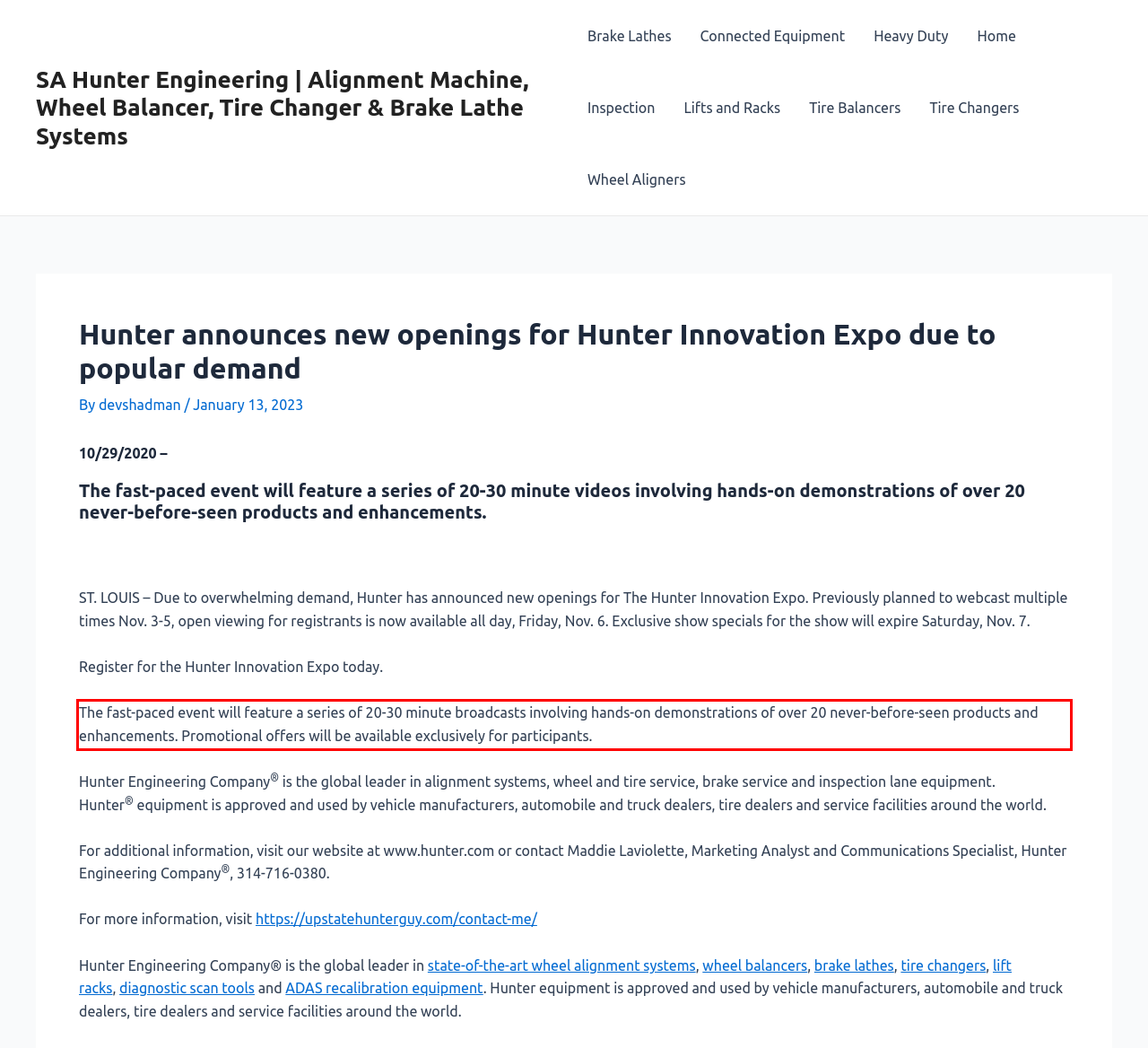Given a screenshot of a webpage, identify the red bounding box and perform OCR to recognize the text within that box.

The fast-paced event will feature a series of 20-30 minute broadcasts involving hands-on demonstrations of over 20 never-before-seen products and enhancements. Promotional offers will be available exclusively for participants.